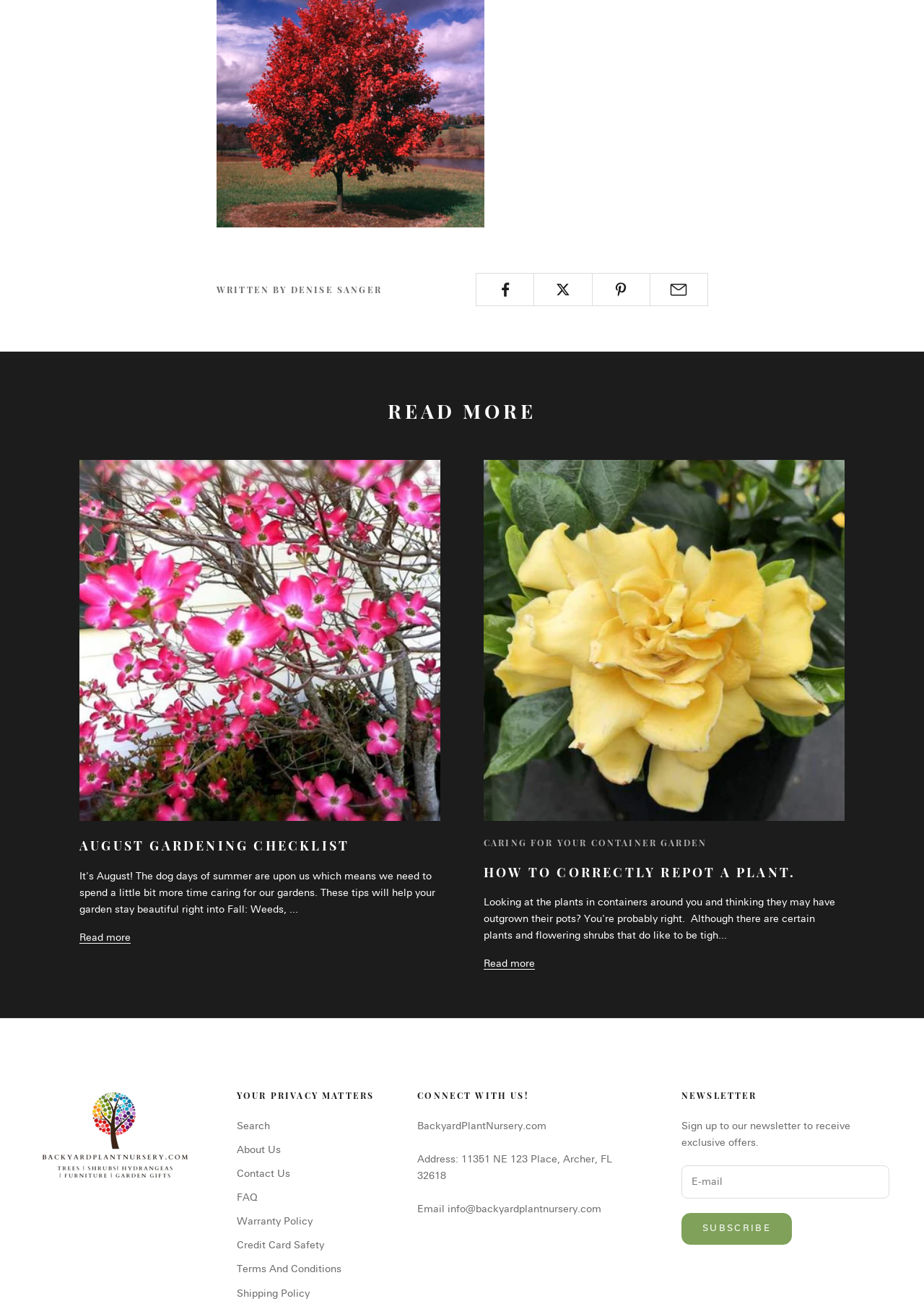Give a short answer to this question using one word or a phrase:
What is the purpose of the textbox 'E-mail'?

Newsletter subscription